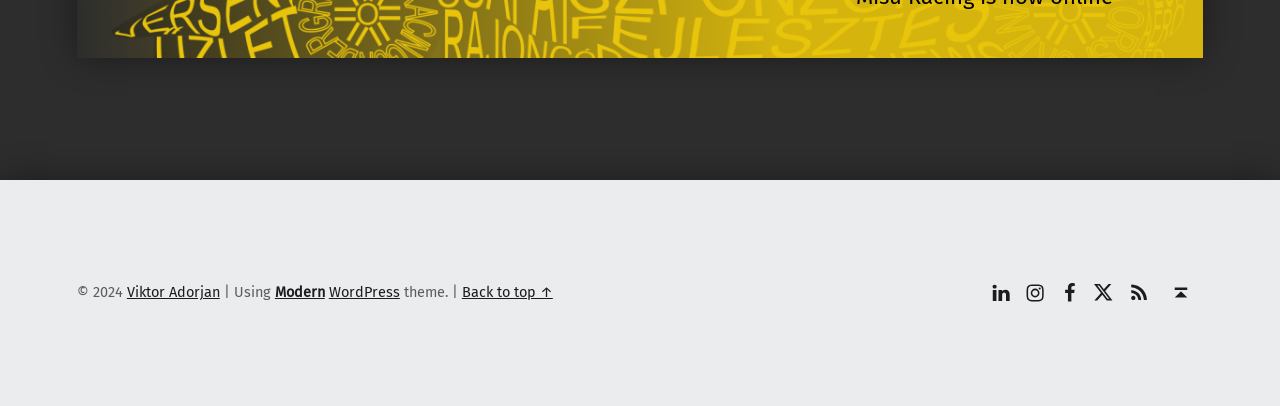With reference to the image, please provide a detailed answer to the following question: What is the text before 'Modern'?

I examined the sequence of StaticText elements at the bottom of the page and found that the text 'Using' comes before the link element with the text 'Modern'.